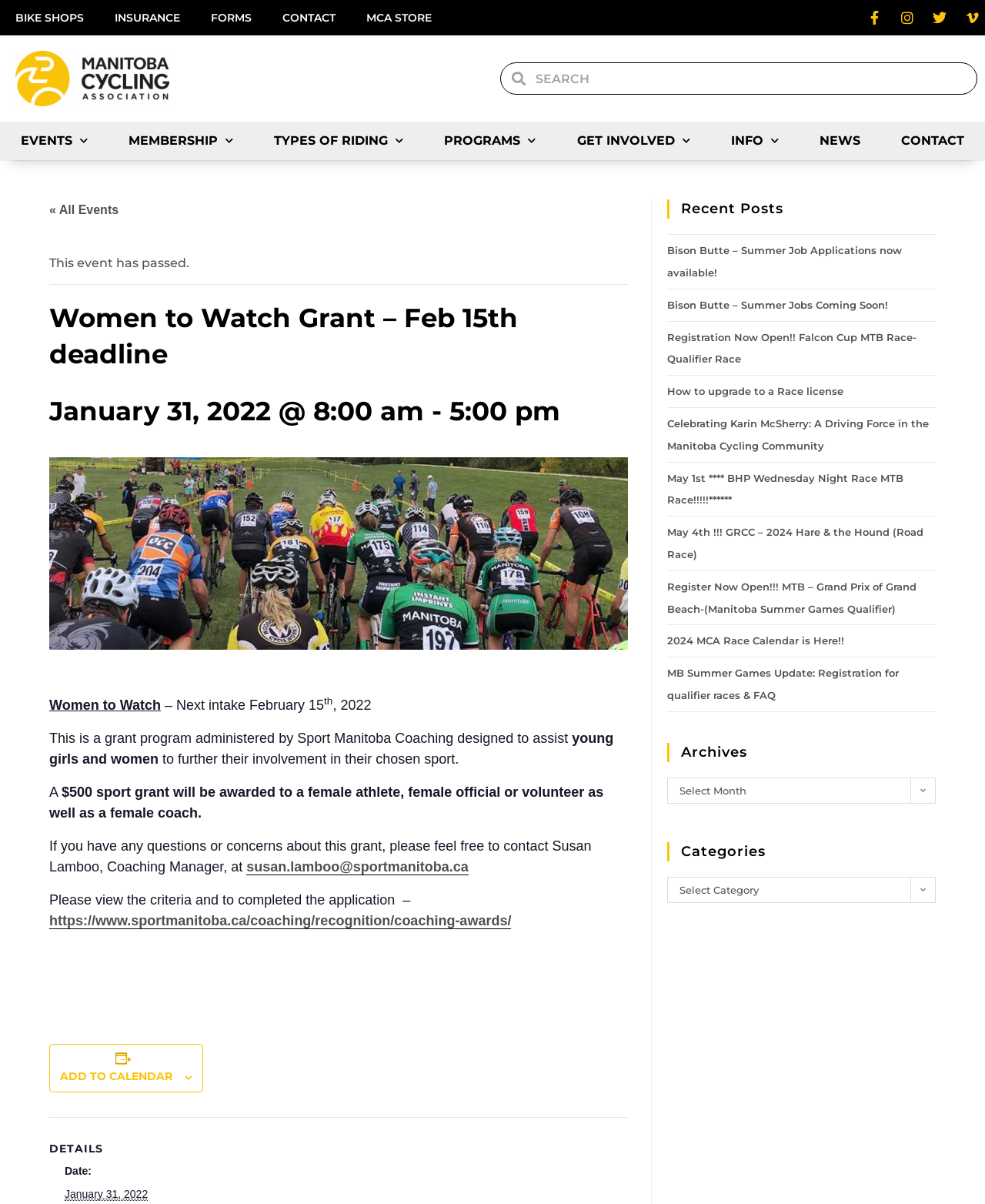Craft a detailed narrative of the webpage's structure and content.

The webpage is about the Women to Watch Grant, a program administered by Sport Manitoba Coaching, with a deadline of February 15th. At the top of the page, there is a navigation menu with links to various sections, including "BIKE SHOPS", "INSURANCE", "FORMS", "CONTACT", and "MCA STORE". Below this menu, there is a search bar and a logo of the Manitoba Cycling Association.

The main content of the page is divided into two sections. On the left side, there is a section with details about the grant program, including the eligibility criteria, application process, and contact information. The section is headed by a title "Women to Watch Grant – Feb 15th deadline" and includes several paragraphs of text, as well as a link to the application form.

On the right side, there is a sidebar with several sections, including "Recent Posts", "Archives", and "Categories". The "Recent Posts" section lists several news articles related to cycling, with links to each article. The "Archives" section allows users to select a month to view archived posts, and the "Categories" section allows users to select a category to view related posts.

At the bottom of the page, there is a section with additional details about the grant program, including the date and time of the event, and a button to add the event to a calendar. There are also several images and icons scattered throughout the page, including a logo of the Manitoba Cycling Association and several social media icons.